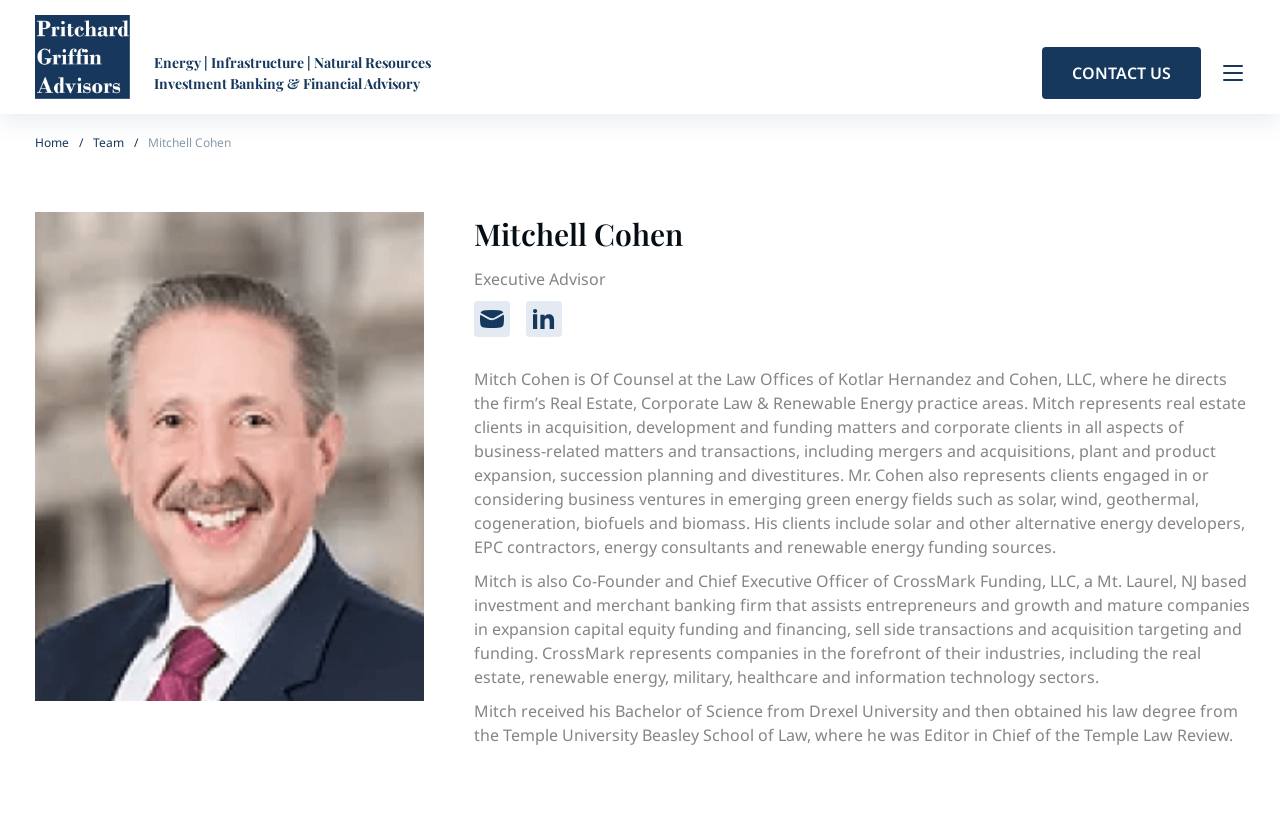Create a detailed description of the webpage's content and layout.

This webpage is about Mitchell Cohen, an Executive Advisor at Pritchard Griffin Advisors. At the top left, there is a link to Pritchard Griffin Advisors, accompanied by an image with the same name. Below this, there are two static text elements, "Energy | Infrastructure | Natural Resources" and "Investment Banking & Financial Advisory", which are likely category labels or tags.

On the top right, there is a "CONTACT US" link and a "Menu" button. The menu button has a dropdown list with links to "Home" and "Team". 

Below the top section, there is a region dedicated to Mitchell Cohen's profile. It starts with an image, followed by a heading with his name. Below the heading, there is a static text element indicating his role as an Executive Advisor. There are two links with images, likely representing social media profiles or contact information.

The main content of the profile is a lengthy static text element that describes Mitchell Cohen's professional background, including his work experience, practice areas, and clients. The text also mentions his role as Co-Founder and Chief Executive Officer of CrossMark Funding, LLC, and his educational background.

Overall, the webpage is a professional profile page for Mitchell Cohen, providing an overview of his work experience, skills, and education.